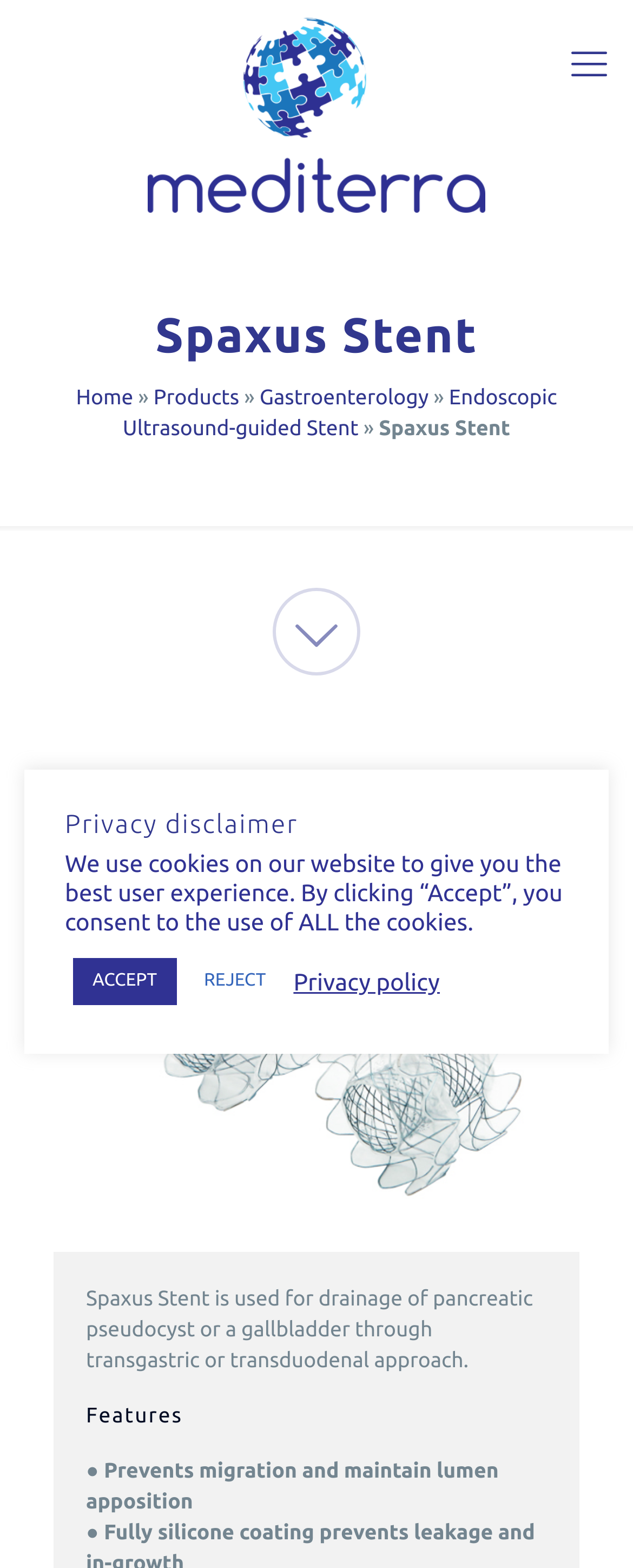Determine the bounding box coordinates for the region that must be clicked to execute the following instruction: "Go to Home page".

[0.12, 0.246, 0.211, 0.261]